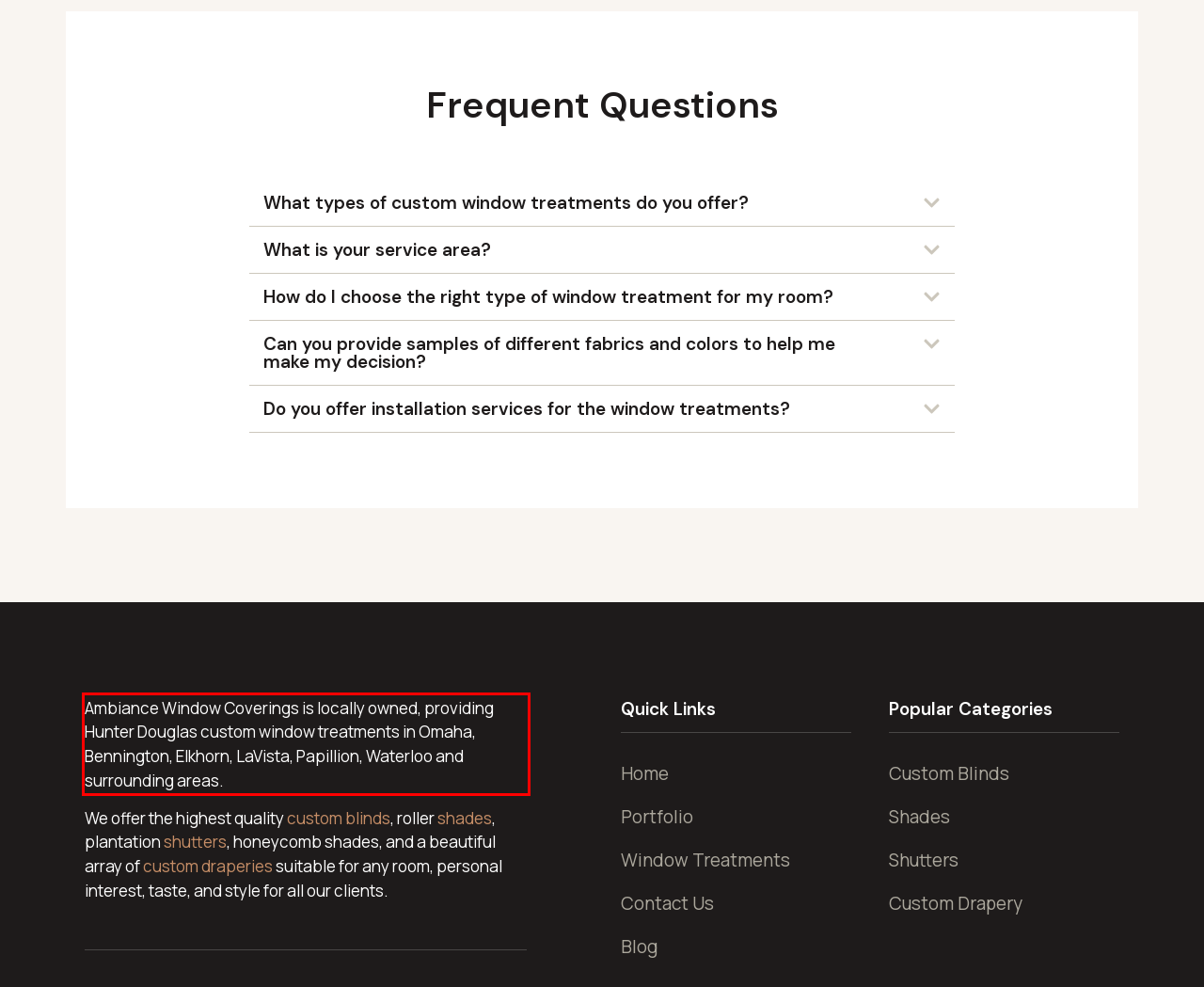You are provided with a screenshot of a webpage that includes a UI element enclosed in a red rectangle. Extract the text content inside this red rectangle.

Ambiance Window Coverings is locally owned, providing Hunter Douglas custom window treatments in Omaha, Bennington, Elkhorn, LaVista, Papillion, Waterloo and surrounding areas.